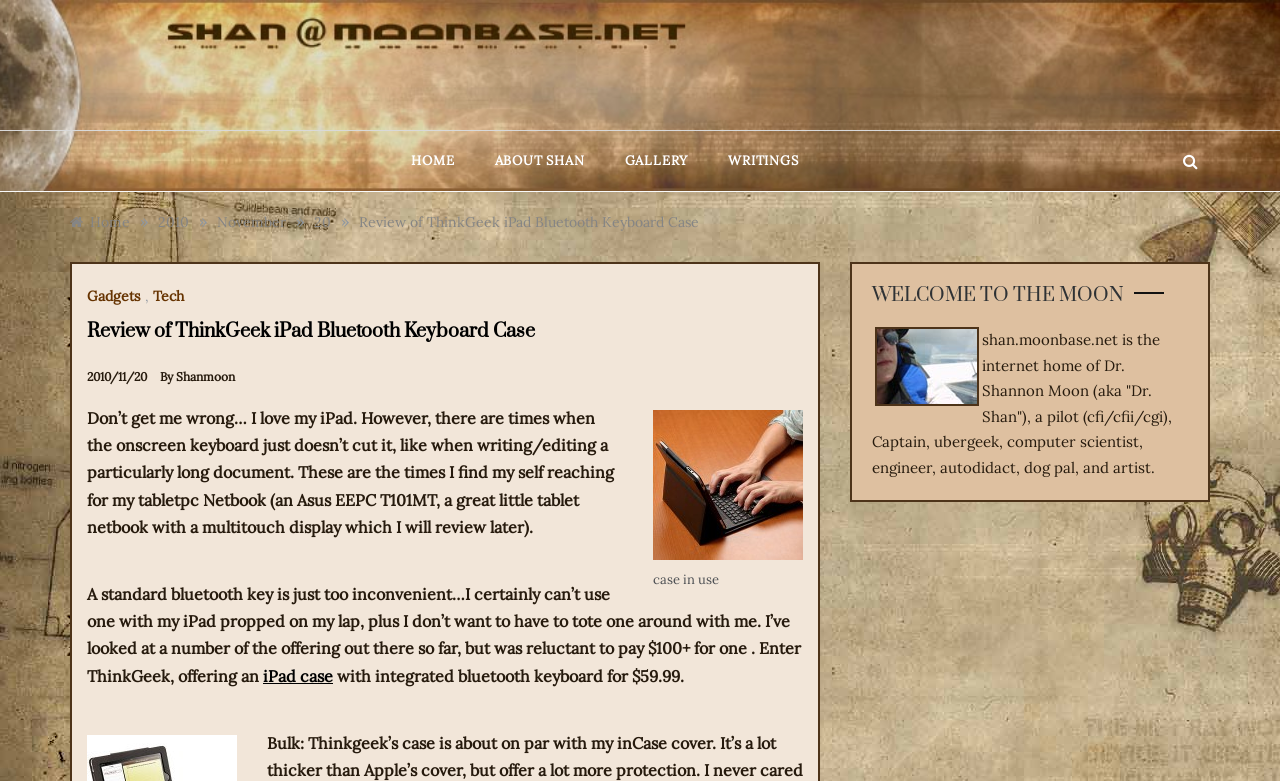What is the price of the ThinkGeek iPad Bluetooth Keyboard Case?
Utilize the information in the image to give a detailed answer to the question.

I found the price by reading the text 'with integrated bluetooth keyboard for $59.99.' which is located in the article content.